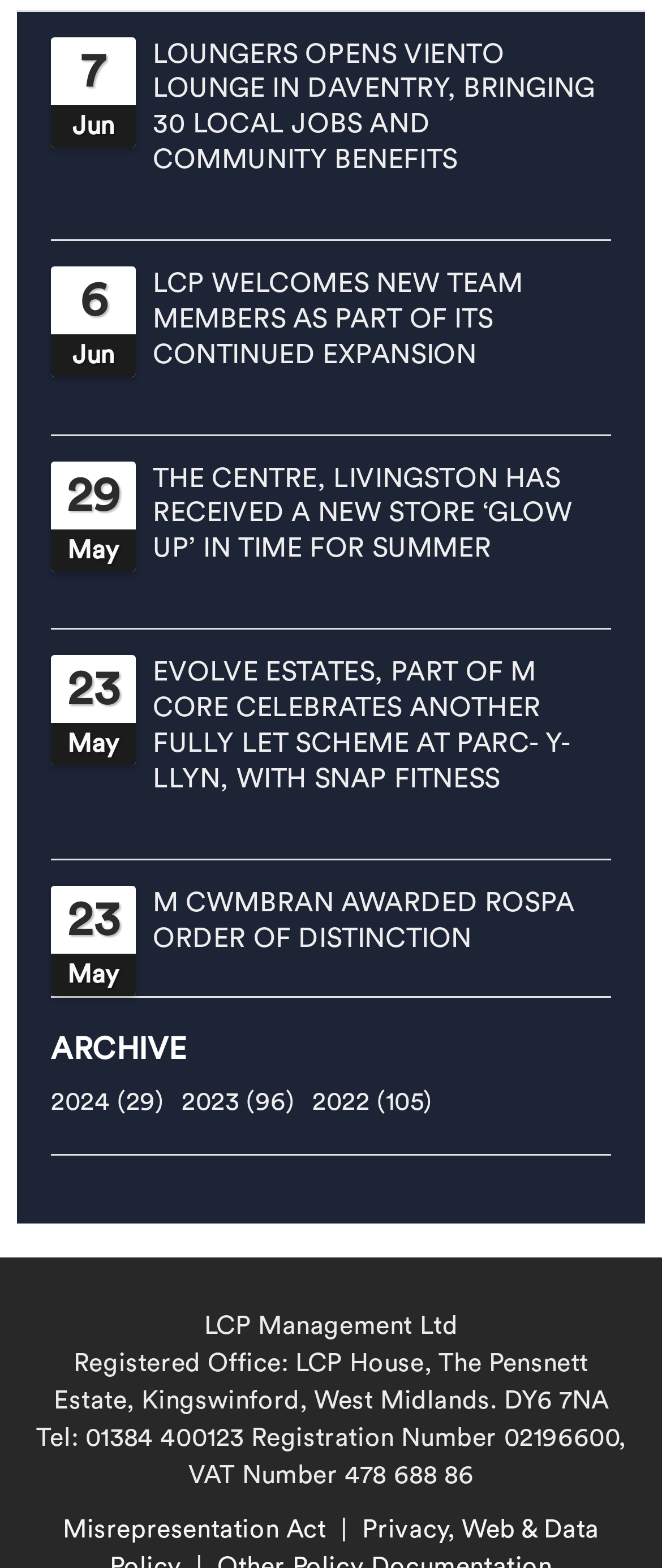Can you specify the bounding box coordinates of the area that needs to be clicked to fulfill the following instruction: "Browse archive for 2023"?

[0.274, 0.695, 0.446, 0.711]